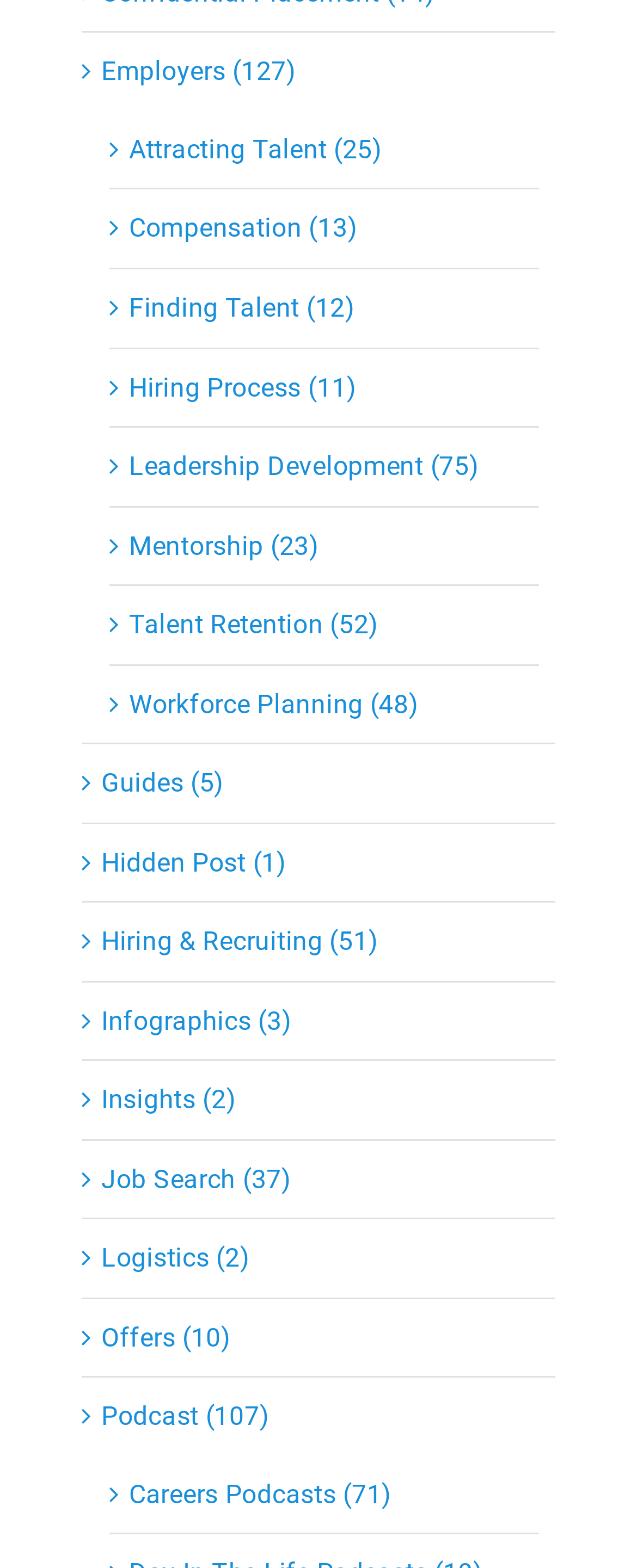How many links are related to music?
Please provide a comprehensive answer based on the visual information in the image.

There are two links related to music, namely ' Harmonica' and ' Academy of Intemporal Music'. These links suggest that the webpage provides resources related to music, specifically harmonica and music composition.